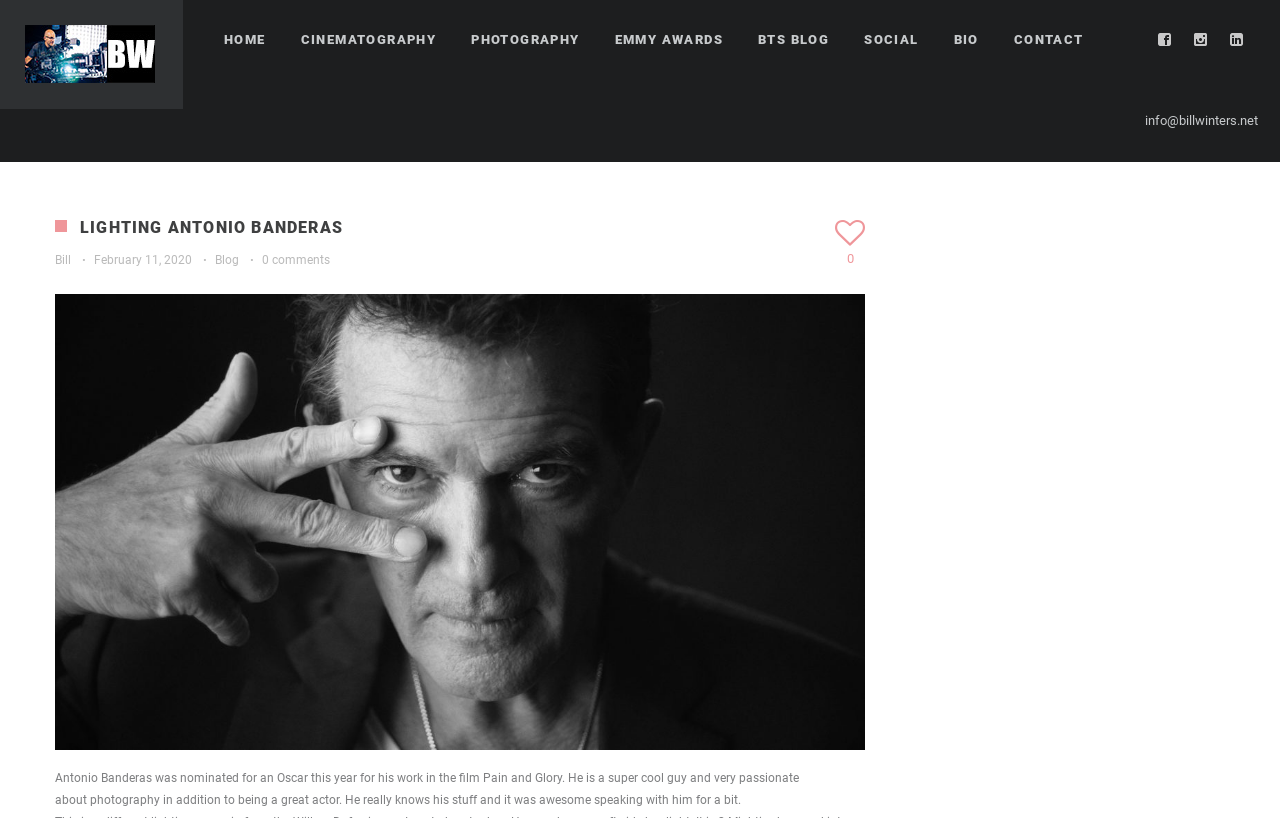What is the name of the film mentioned?
Please describe in detail the information shown in the image to answer the question.

I found the name of the film by reading the text on the webpage, which mentions 'the film Pain and Glory' in the context of Antonio Banderas' Oscar nomination.